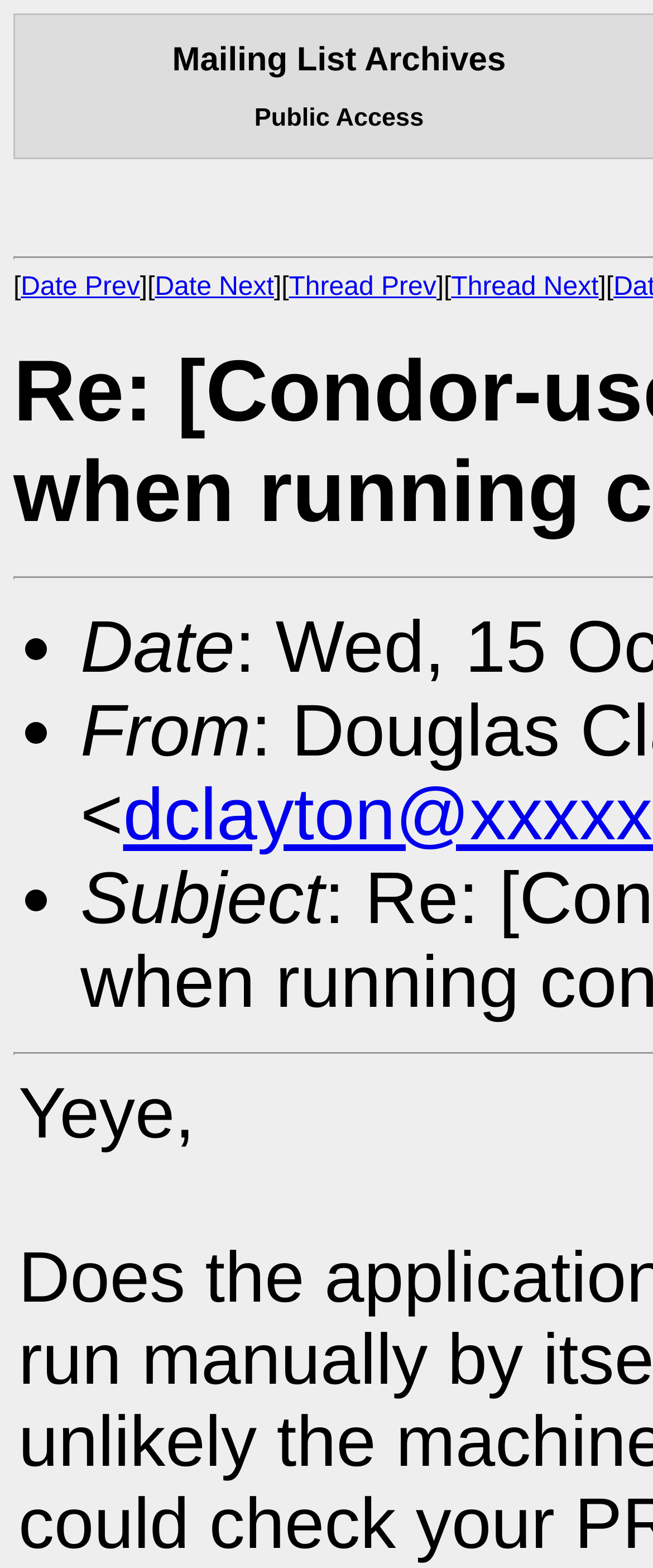Please reply with a single word or brief phrase to the question: 
What is the function of the 'Thread Next' link?

Navigate to next thread